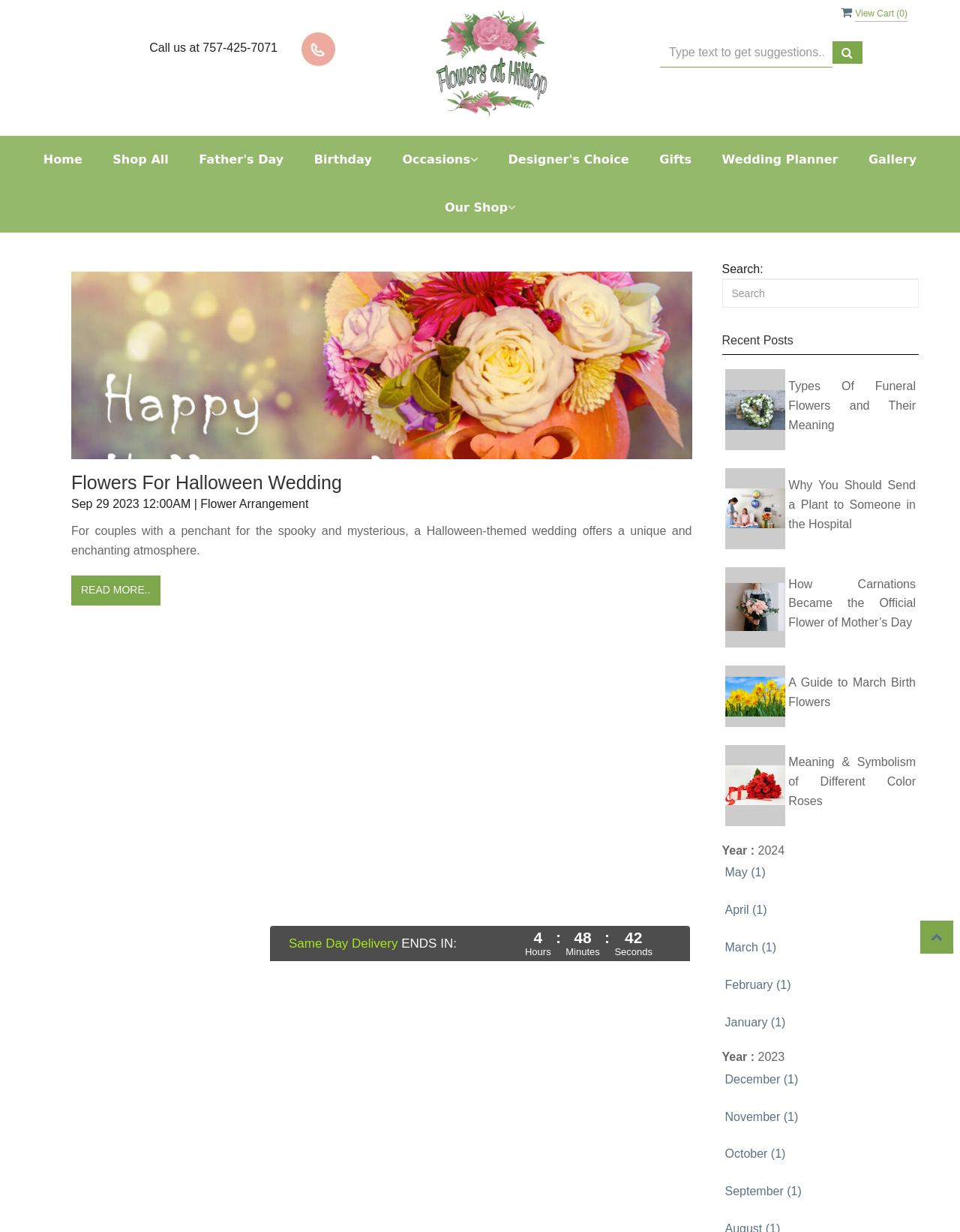What is the deadline for same-day delivery?
Look at the image and answer with only one word or phrase.

4 Hours 48 Minutes 42 Seconds